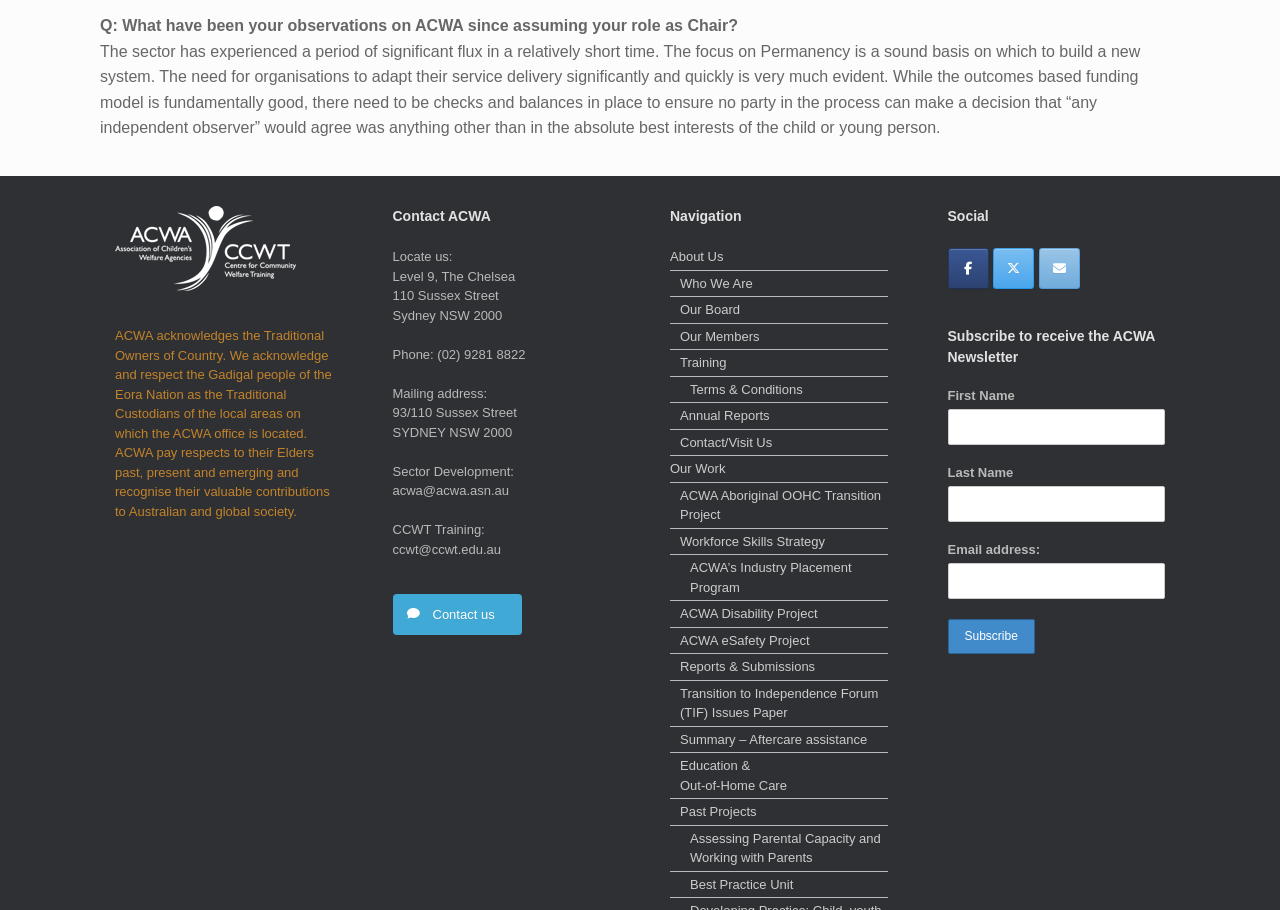What is the address of ACWA?
From the image, provide a succinct answer in one word or a short phrase.

Level 9, The Chelsea, 110 Sussex Street, Sydney NSW 2000